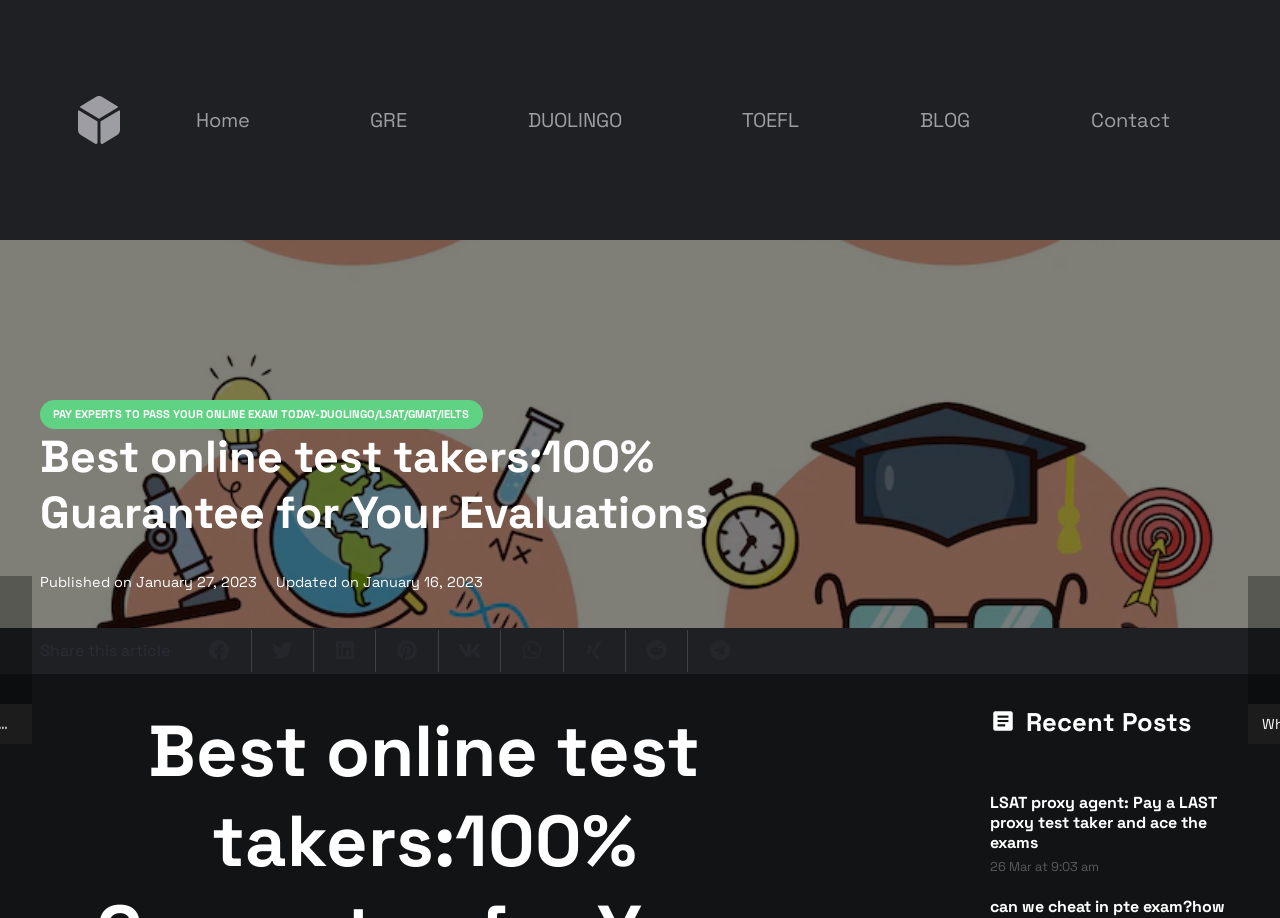Specify the bounding box coordinates of the area to click in order to follow the given instruction: "Click on the DUOLINGO link."

[0.387, 0.103, 0.511, 0.158]